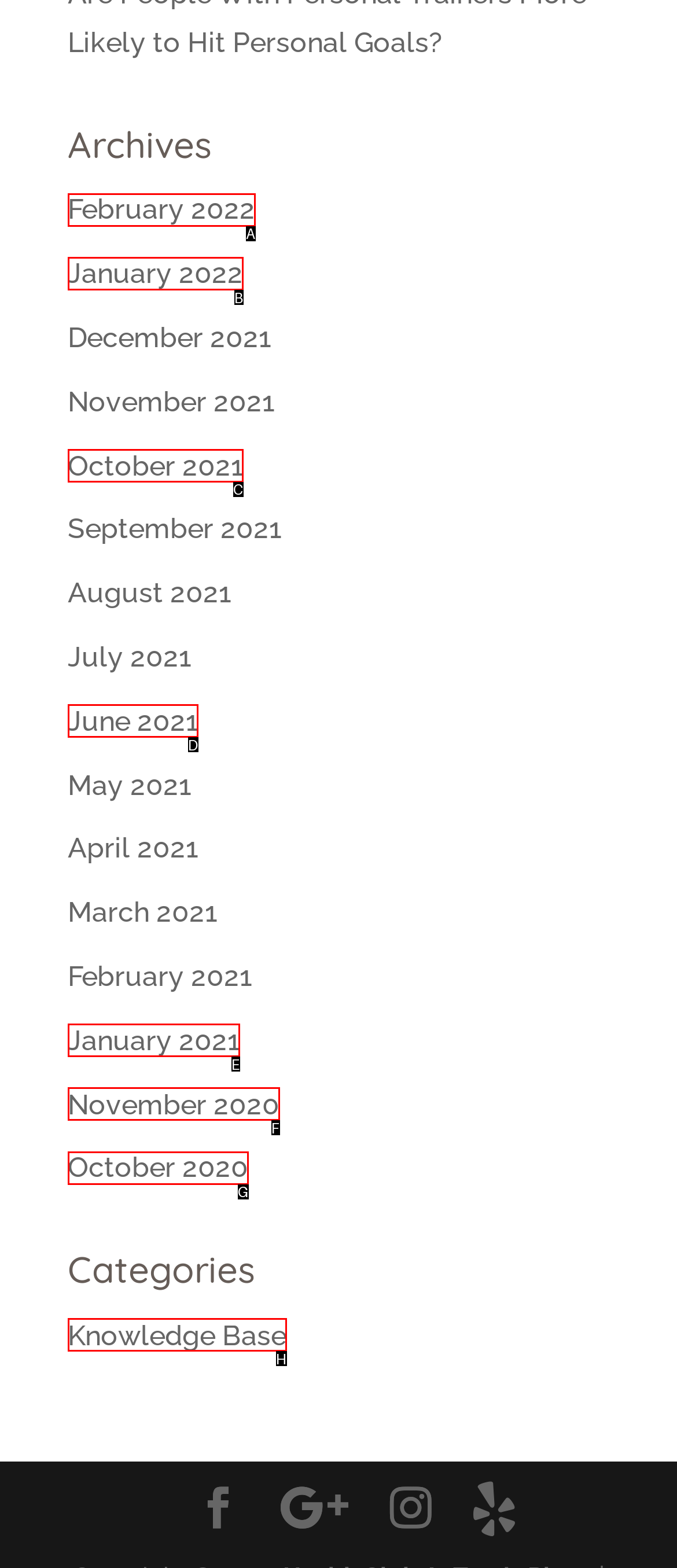Match the HTML element to the description: October 2020. Respond with the letter of the correct option directly.

G